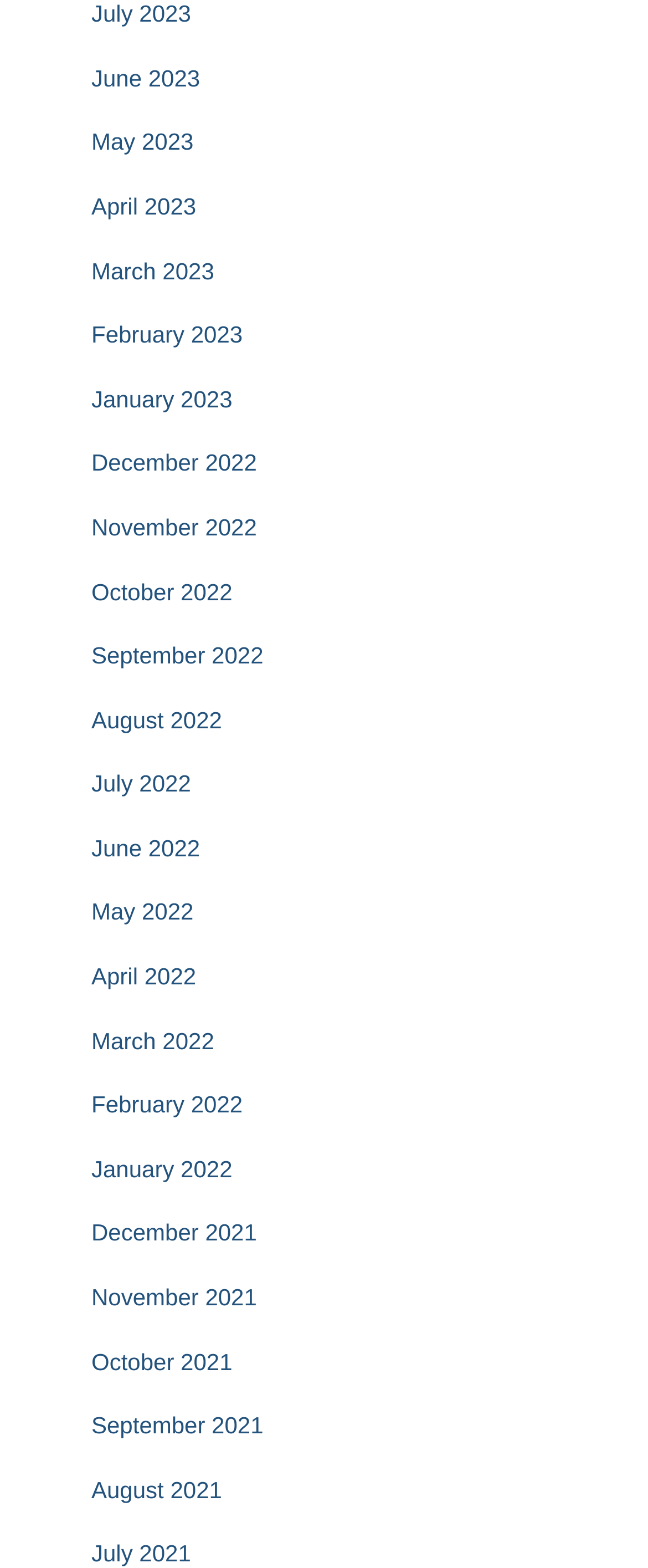For the element described, predict the bounding box coordinates as (top-left x, top-left y, bottom-right x, bottom-right y). All values should be between 0 and 1. Element description: November 2022

[0.141, 0.328, 0.396, 0.345]